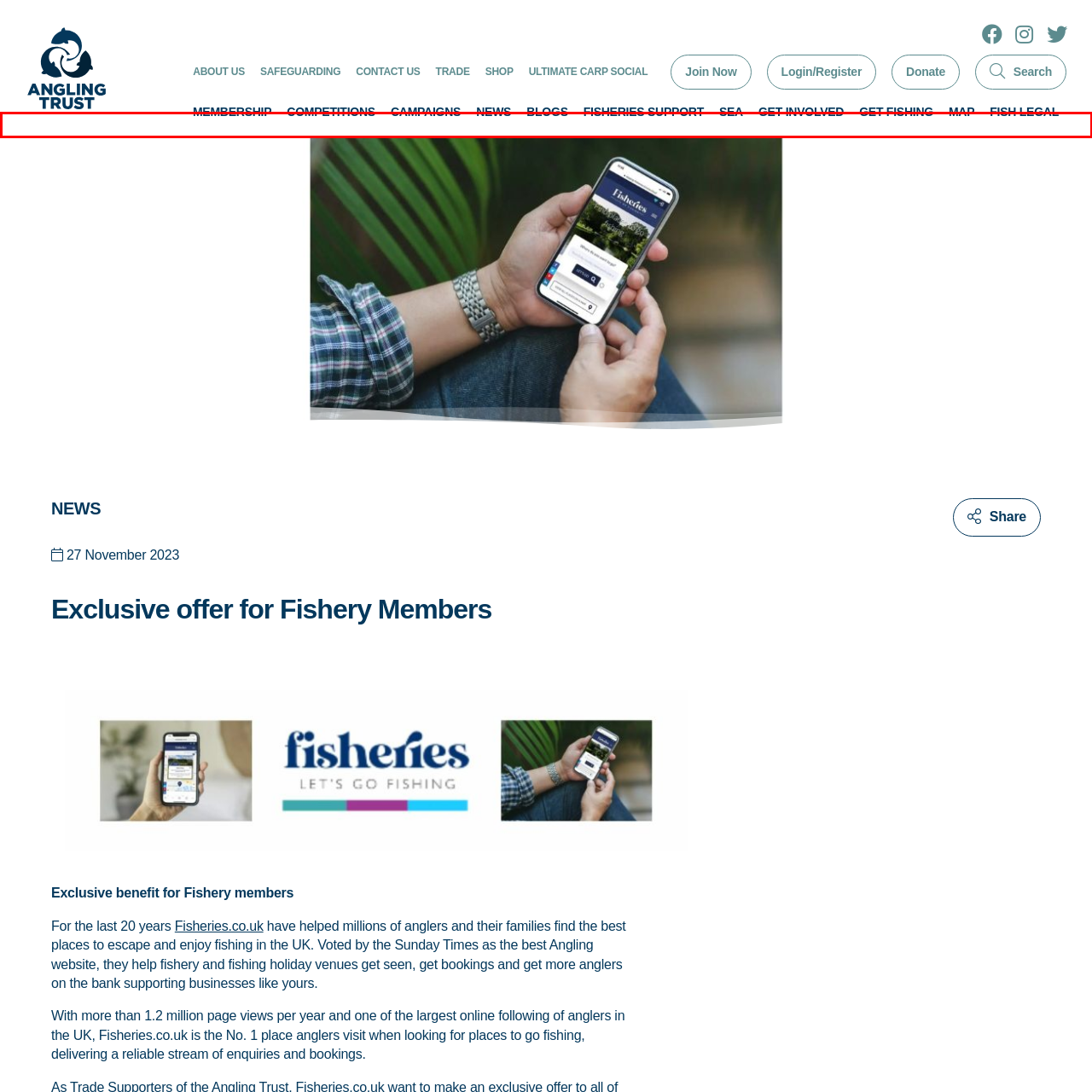Inspect the section highlighted in the red box, What do the links provide? 
Answer using a single word or phrase.

Navigation options